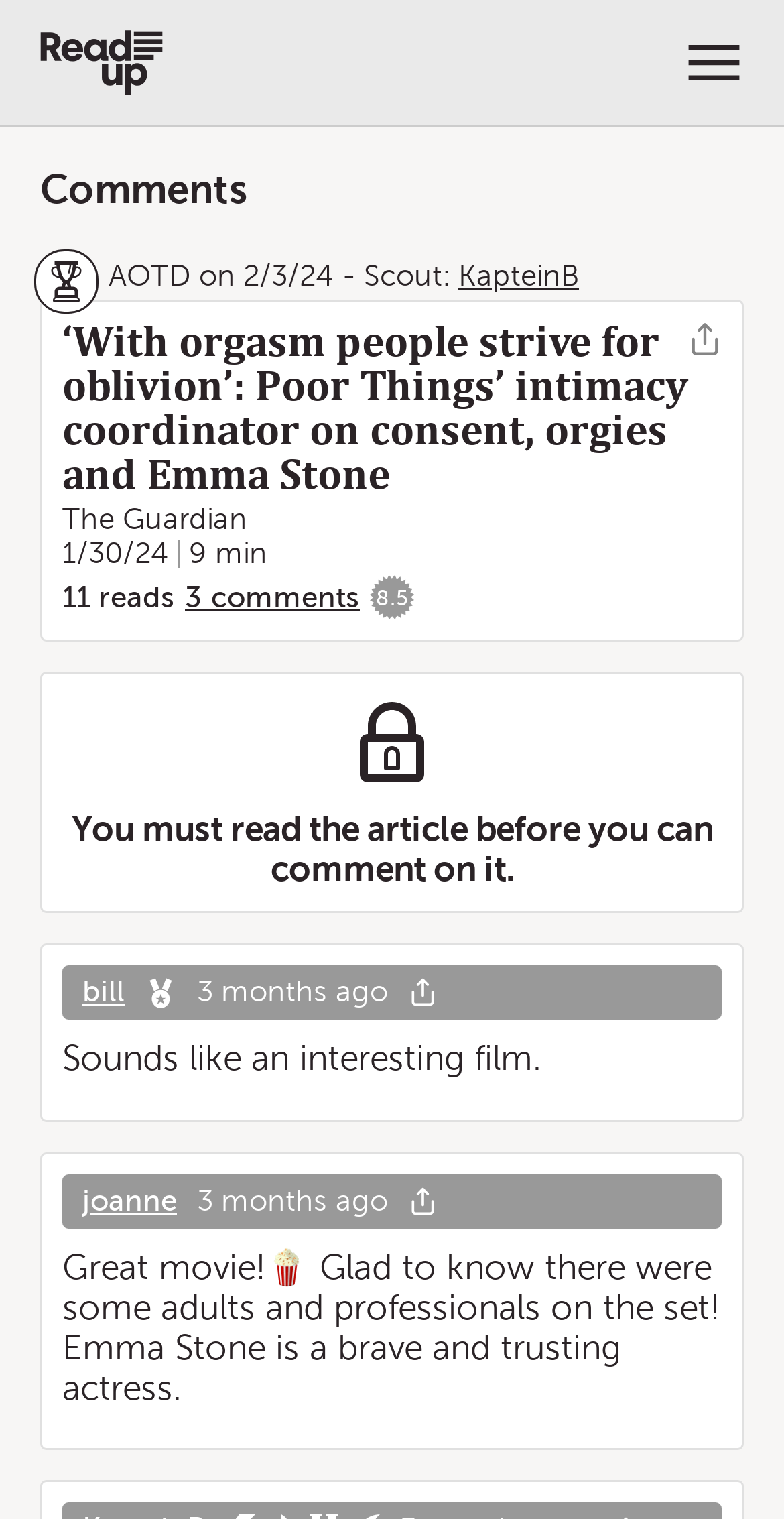Answer the question using only a single word or phrase: 
What is the name of the organization?

Open Collective